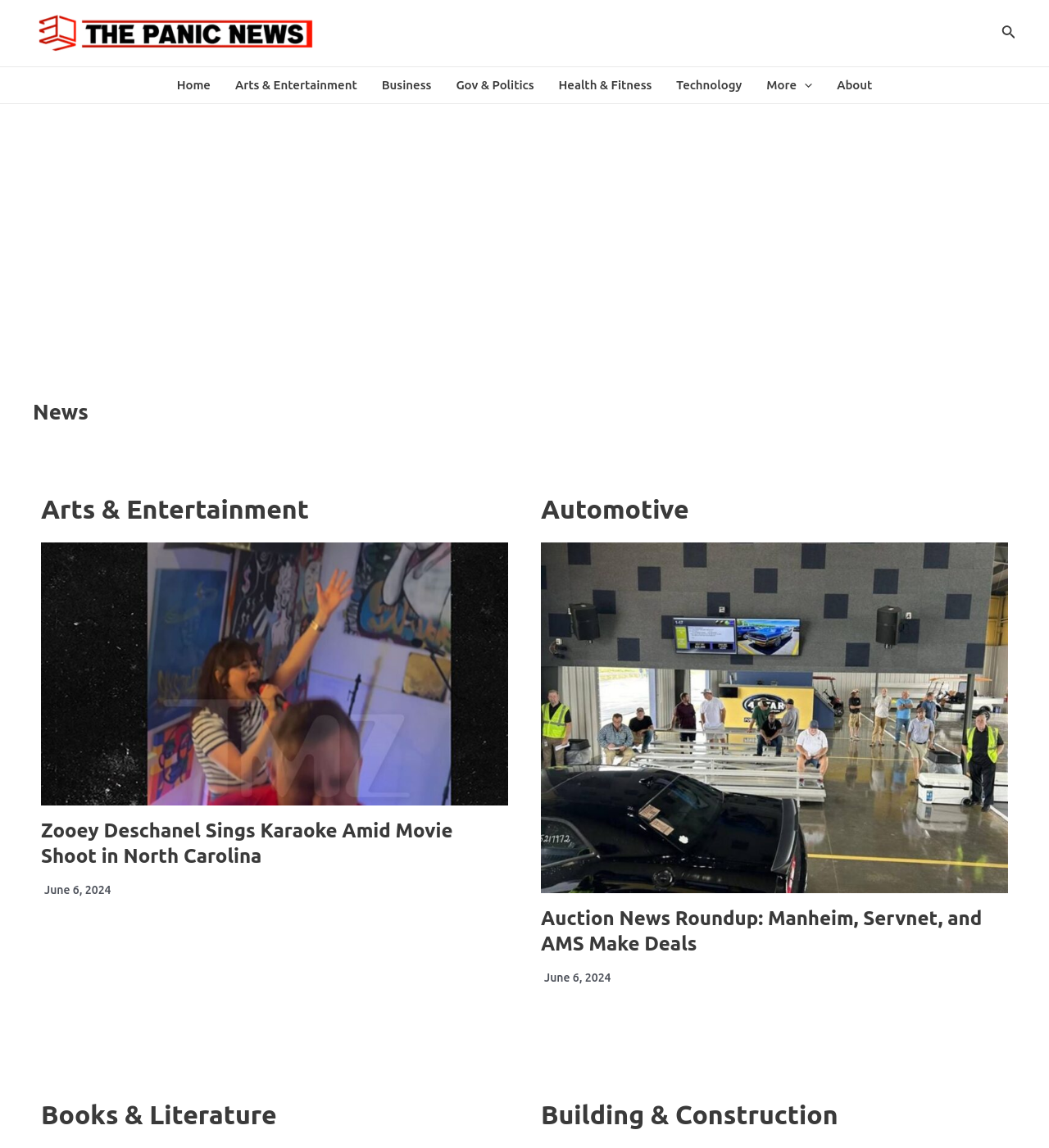Identify the bounding box of the HTML element described here: "alt="7b66f2091ad245209e4f7530f45519ac xl"". Provide the coordinates as four float numbers between 0 and 1: [left, top, right, bottom].

[0.039, 0.473, 0.484, 0.702]